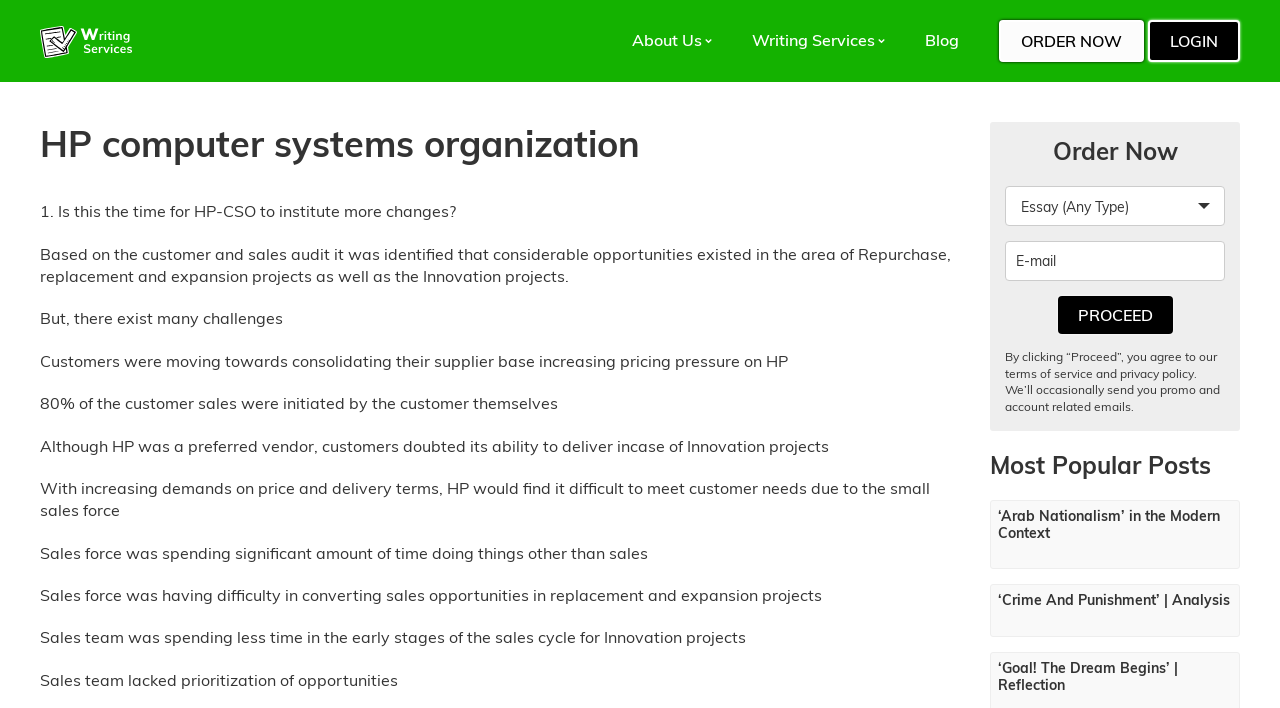Specify the bounding box coordinates of the element's area that should be clicked to execute the given instruction: "Click the Blog link". The coordinates should be four float numbers between 0 and 1, i.e., [left, top, right, bottom].

[0.723, 0.04, 0.749, 0.076]